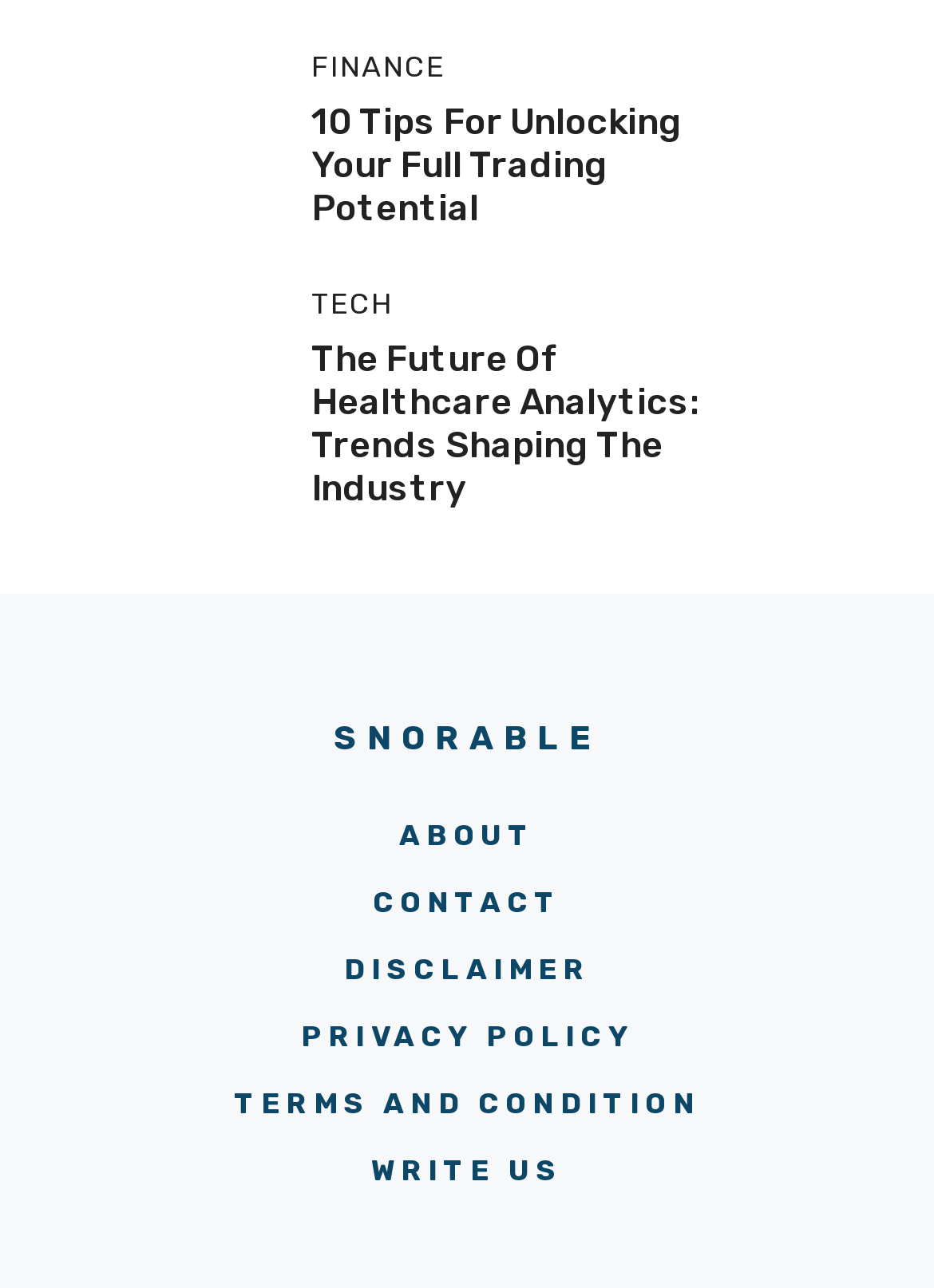How many main categories are present on the webpage?
Using the image, respond with a single word or phrase.

2